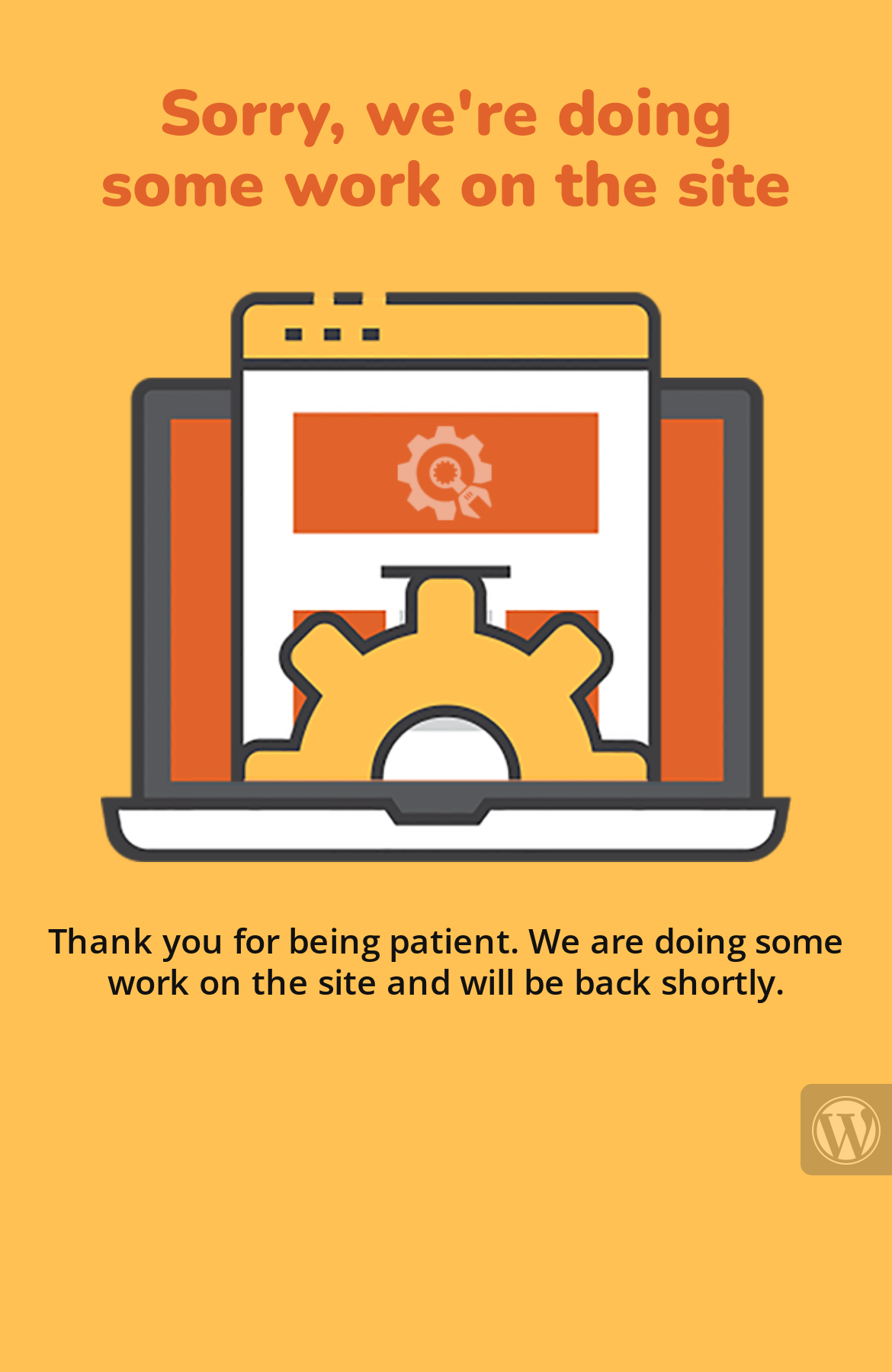Can you determine the main header of this webpage?

Sorry, we're doing some work on the site